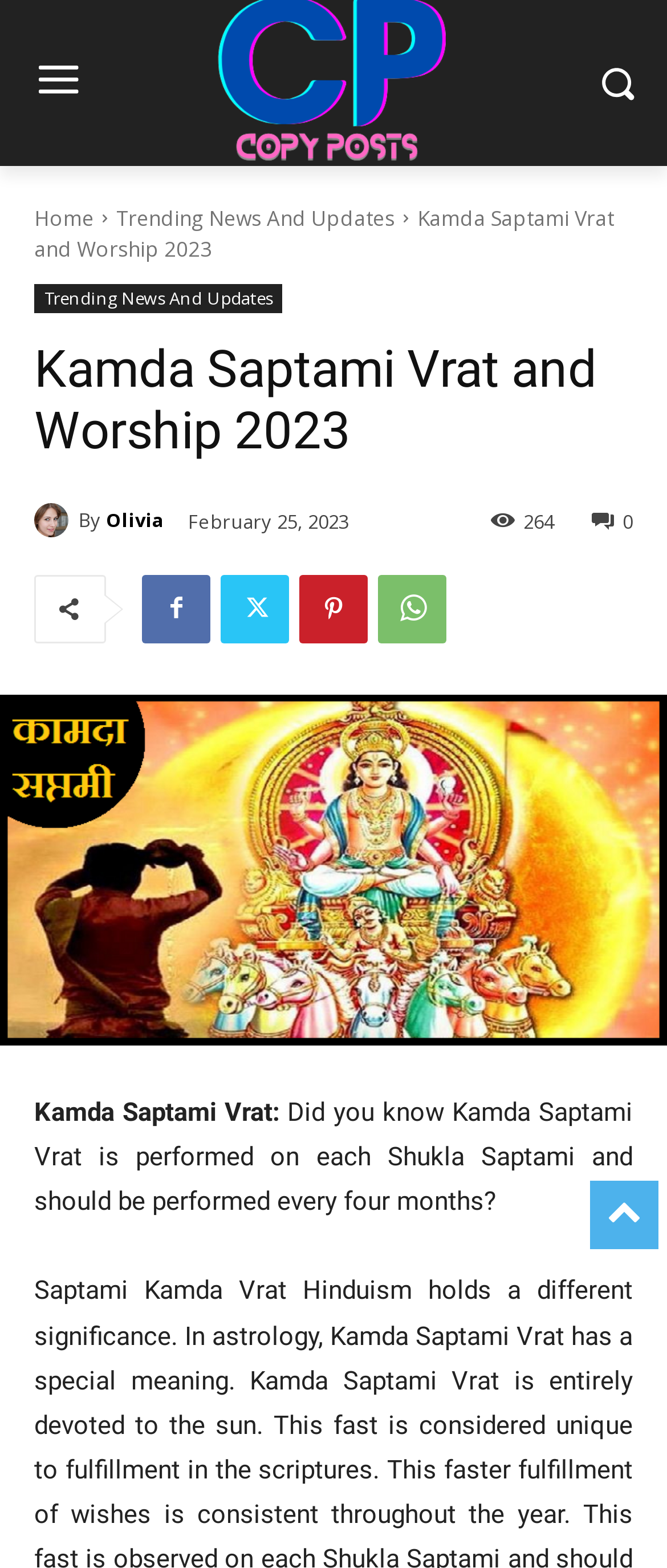Locate the bounding box coordinates of the clickable area needed to fulfill the instruction: "View Kamda Saptami Vrat 2023 details".

[0.0, 0.443, 1.0, 0.667]